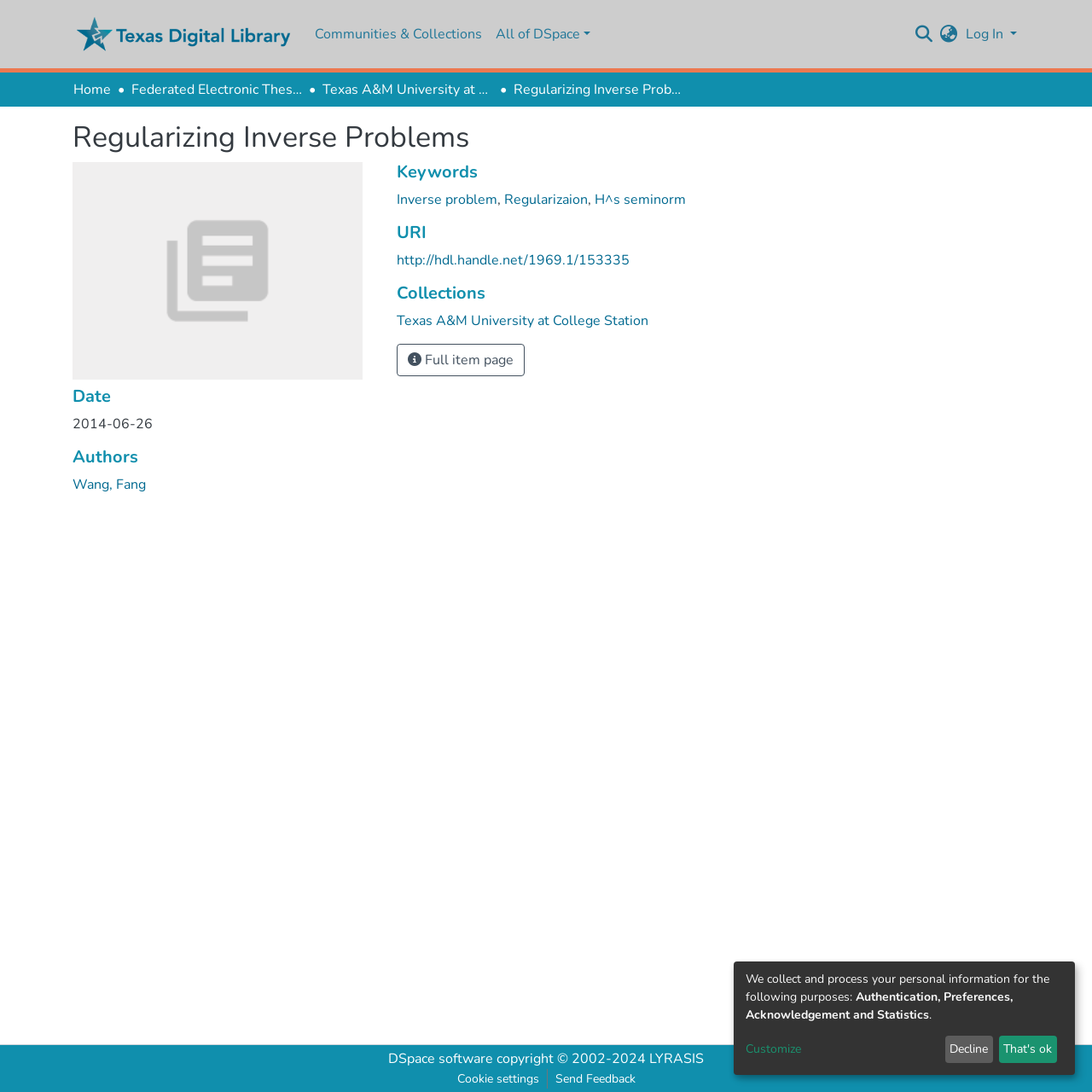Please specify the bounding box coordinates of the area that should be clicked to accomplish the following instruction: "Search for something". The coordinates should consist of four float numbers between 0 and 1, i.e., [left, top, right, bottom].

[0.837, 0.022, 0.856, 0.041]